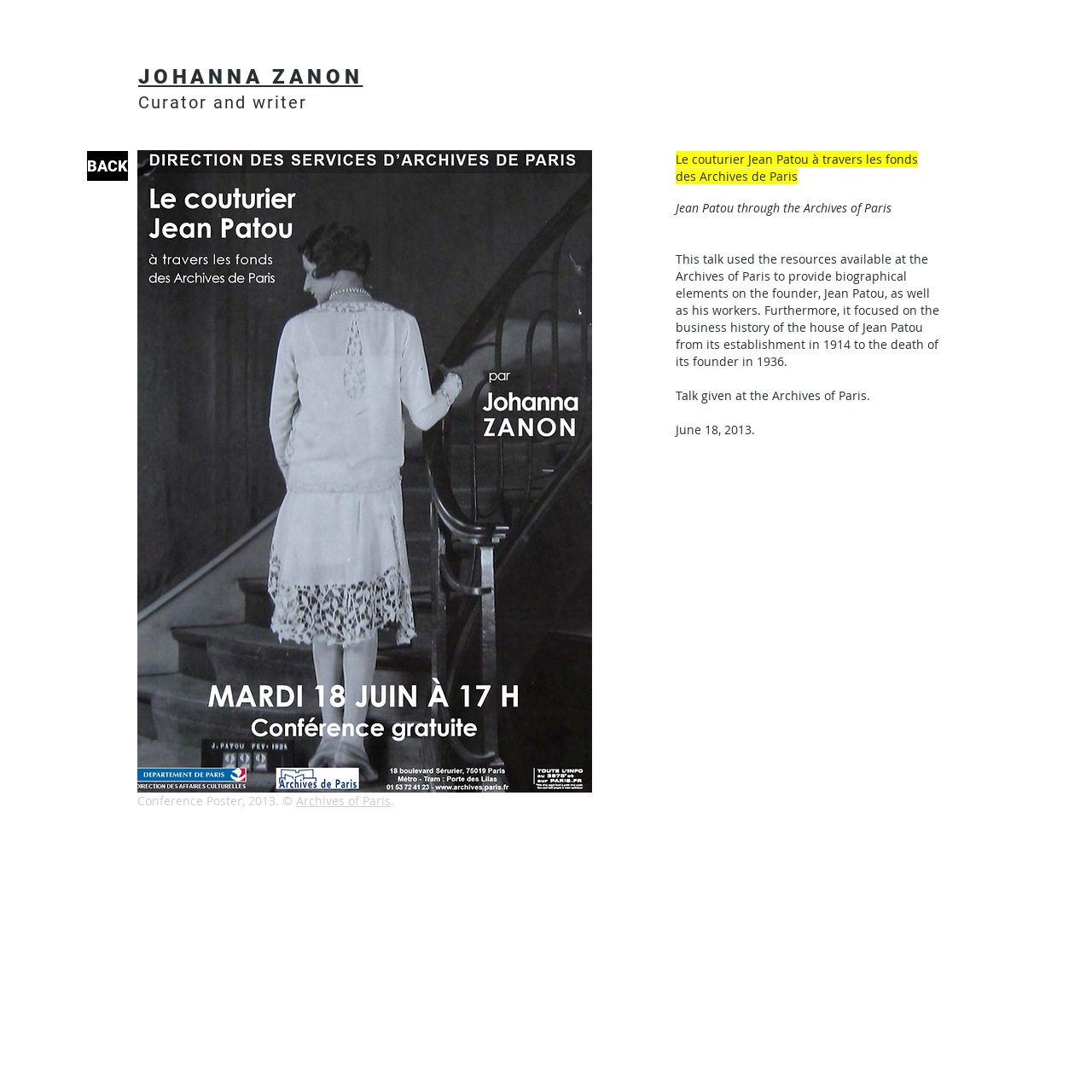Where was the talk given?
Examine the screenshot and reply with a single word or phrase.

Archives of Paris